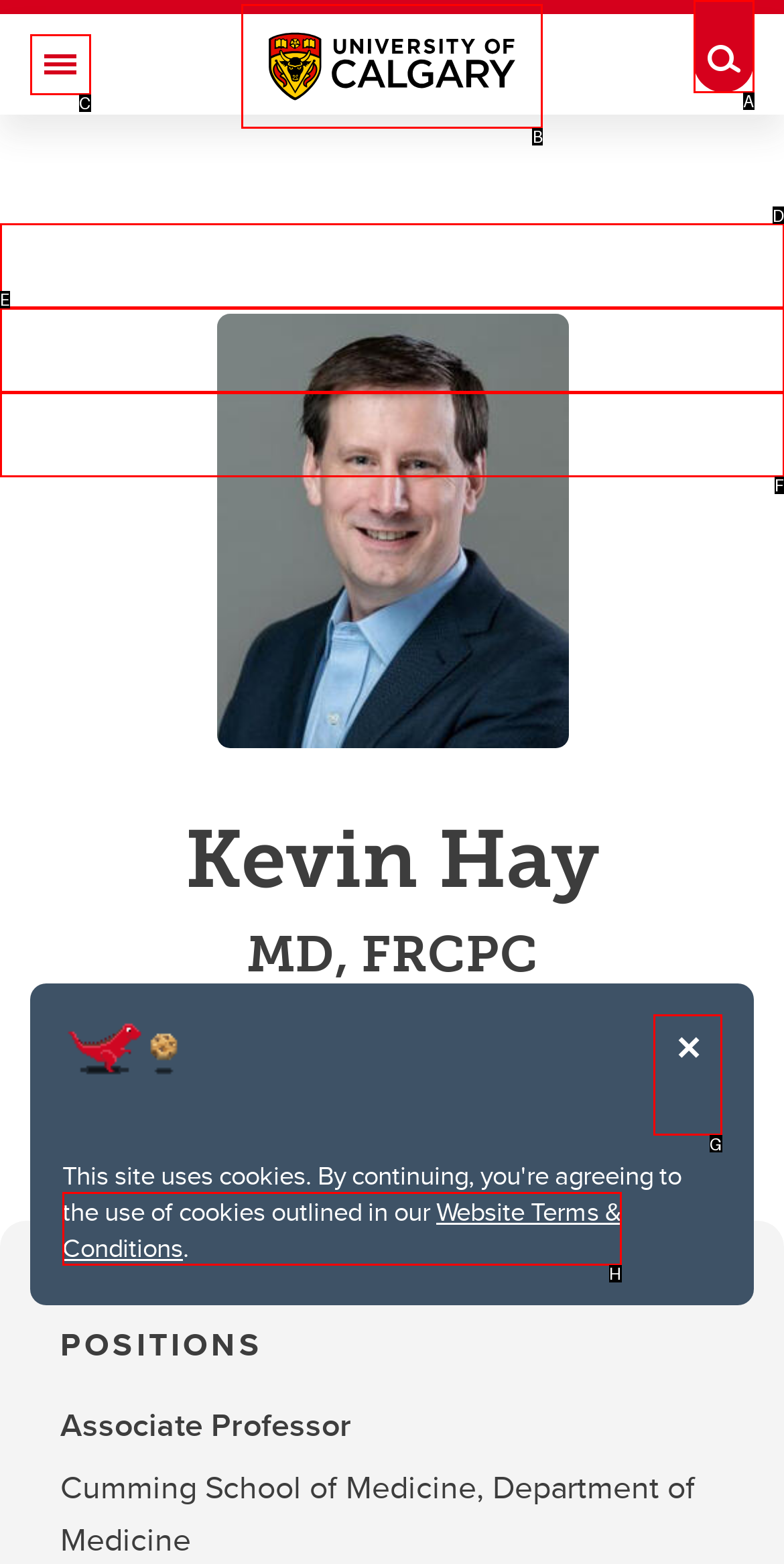Find the correct option to complete this instruction: Click the University of Calgary link. Reply with the corresponding letter.

B